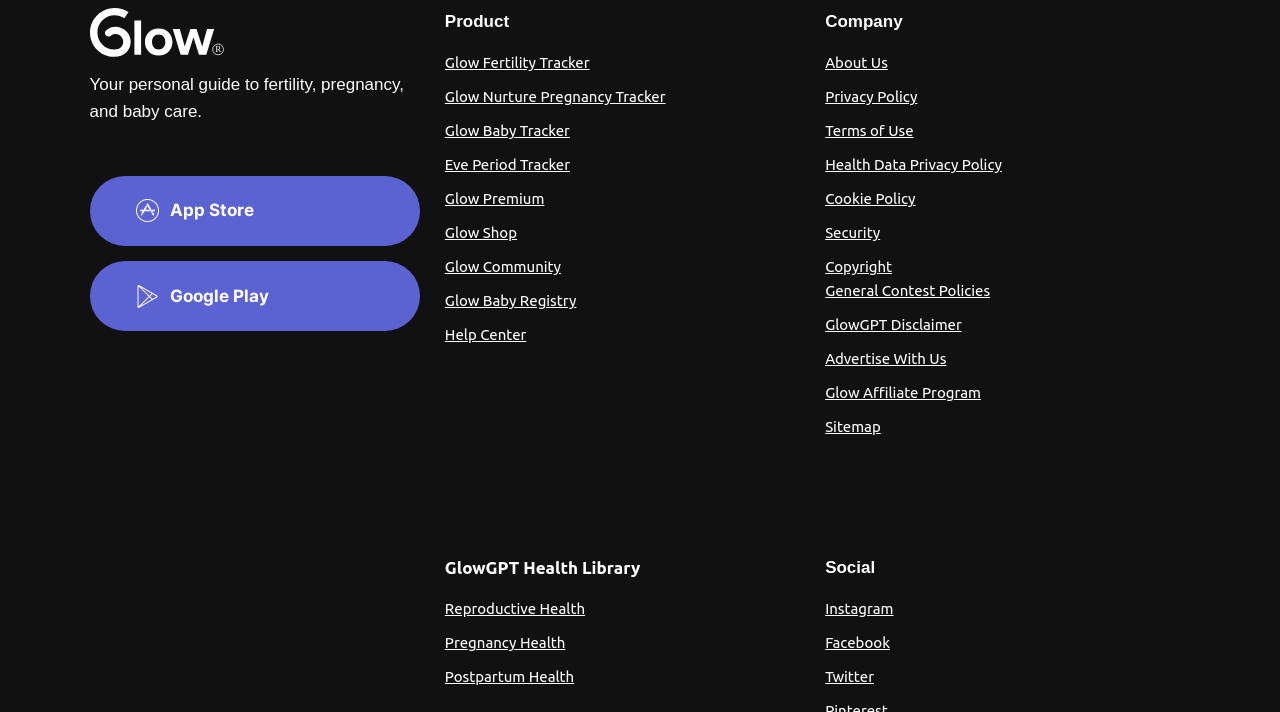What is the last link under 'Company'?
Answer the question with just one word or phrase using the image.

Sitemap